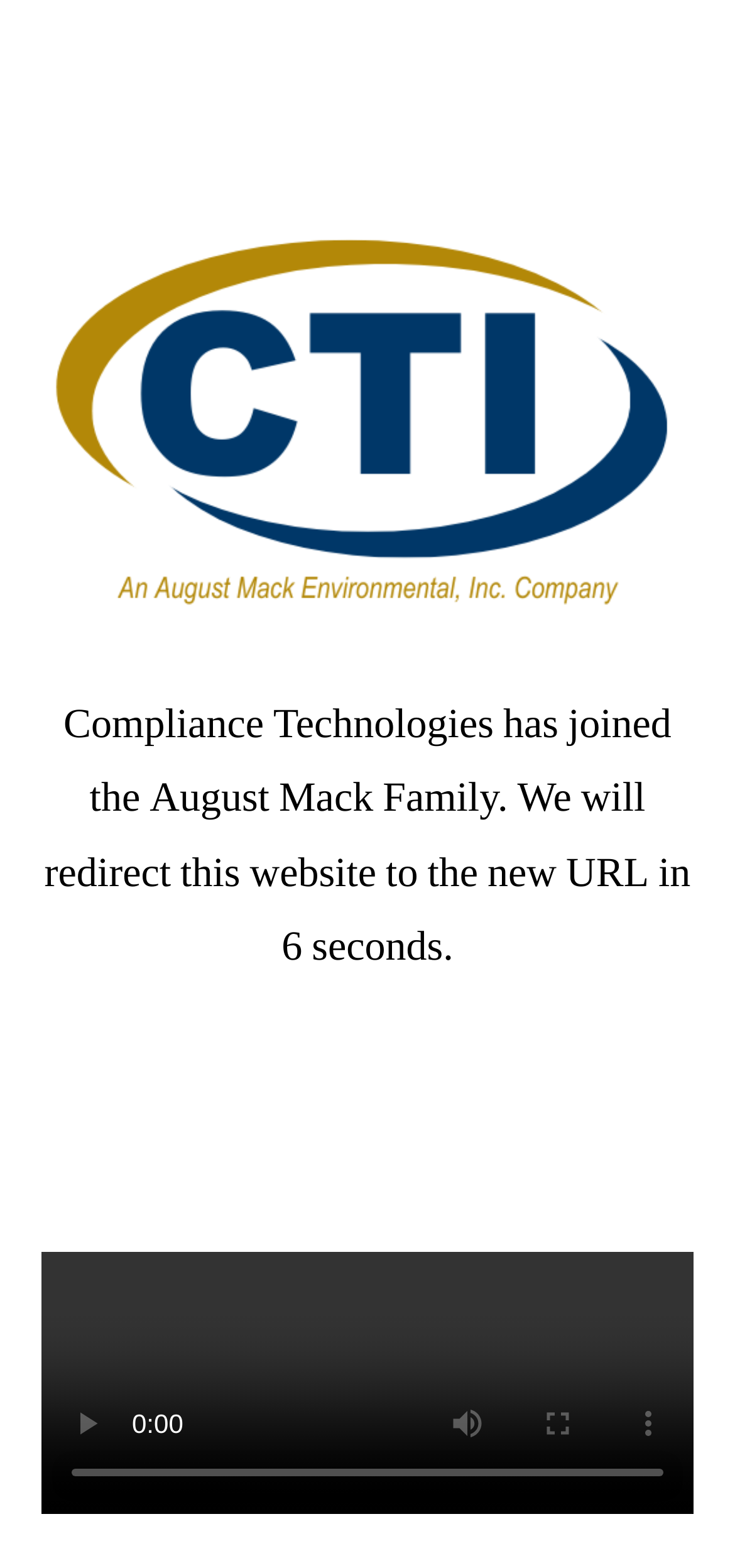Locate the bounding box coordinates of the UI element described by: "July 29, 2020October 19, 2021". The bounding box coordinates should consist of four float numbers between 0 and 1, i.e., [left, top, right, bottom].

[0.472, 0.664, 0.714, 0.686]